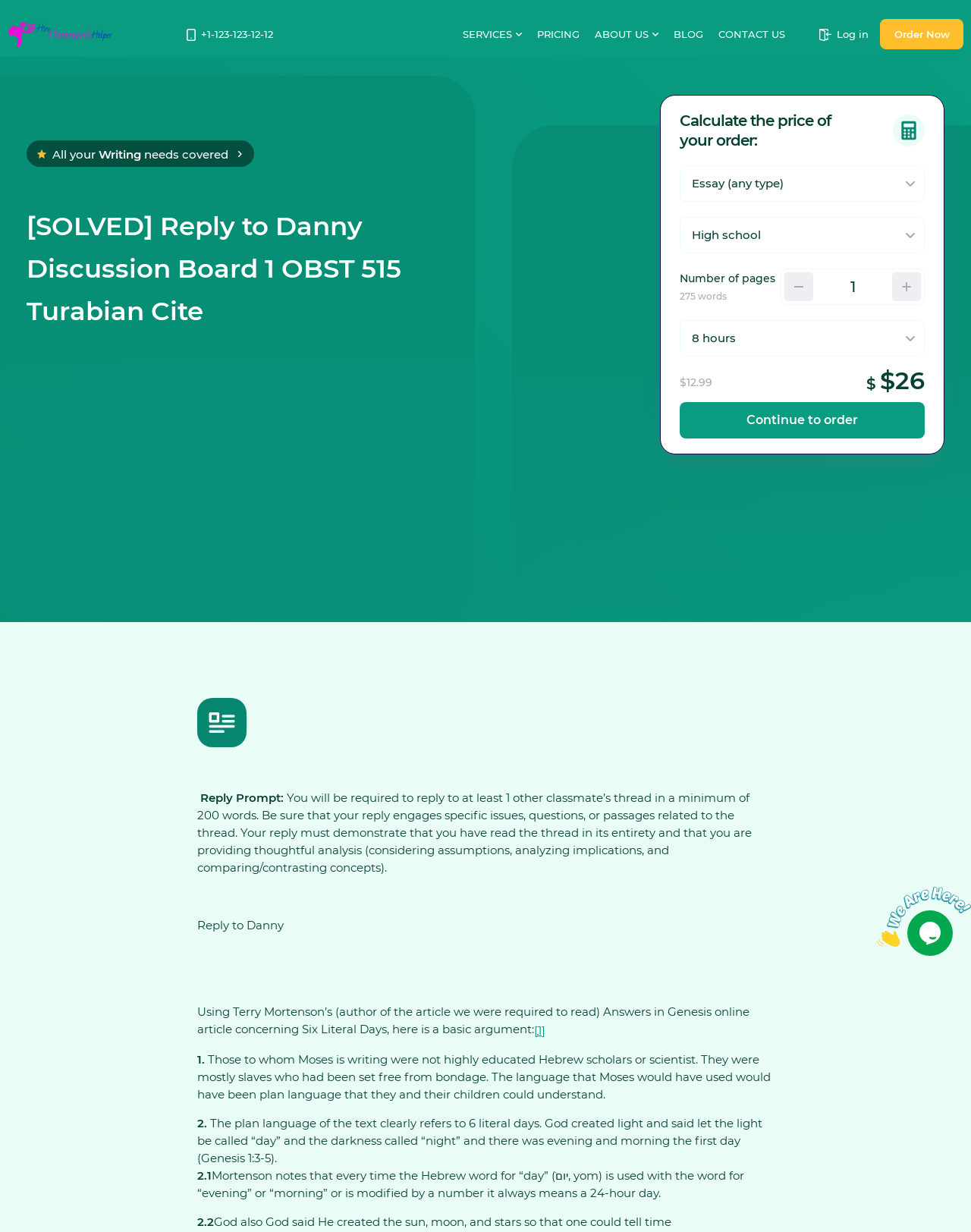Find the bounding box coordinates of the area that needs to be clicked in order to achieve the following instruction: "Click on the 'Hirehomeworkhelper' link". The coordinates should be specified as four float numbers between 0 and 1, i.e., [left, top, right, bottom].

[0.008, 0.018, 0.117, 0.038]